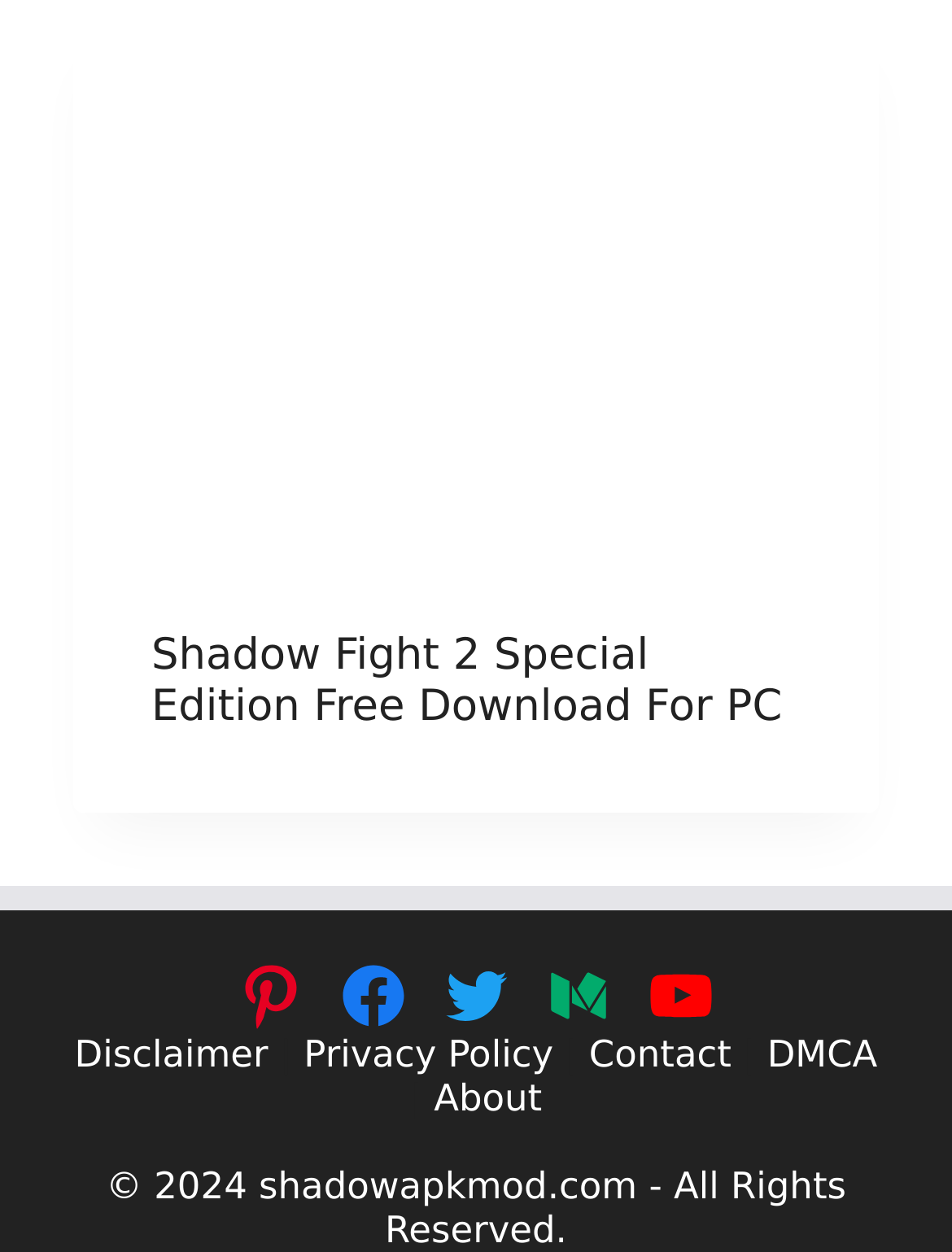Highlight the bounding box coordinates of the element that should be clicked to carry out the following instruction: "Download Shadow Fight 2 Special Edition for PC". The coordinates must be given as four float numbers ranging from 0 to 1, i.e., [left, top, right, bottom].

[0.159, 0.505, 0.841, 0.588]